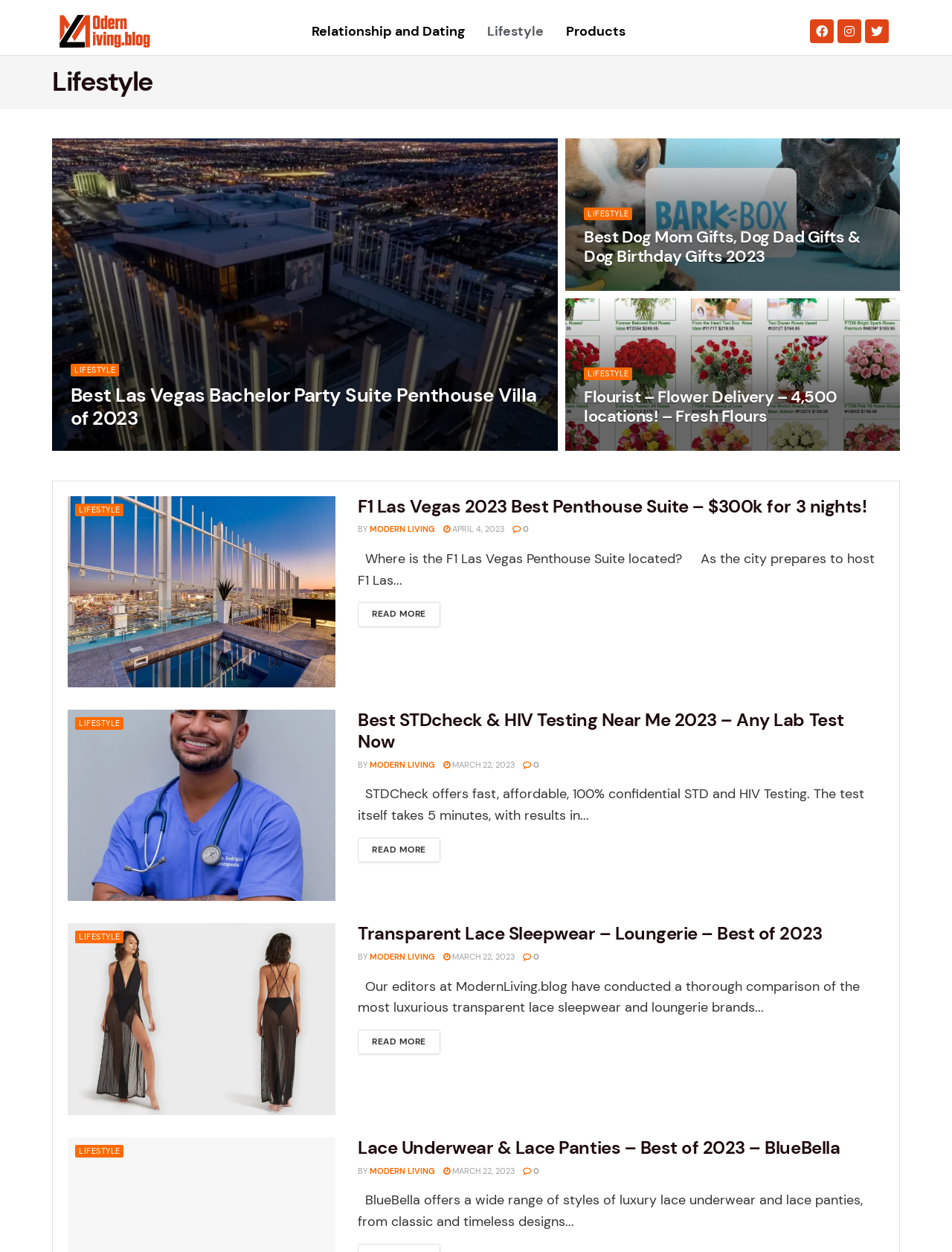Determine the bounding box coordinates of the region that needs to be clicked to achieve the task: "Read more about Best Las Vegas Bachelor Party Suite Penthouse Villa of 2023".

[0.376, 0.481, 0.462, 0.501]